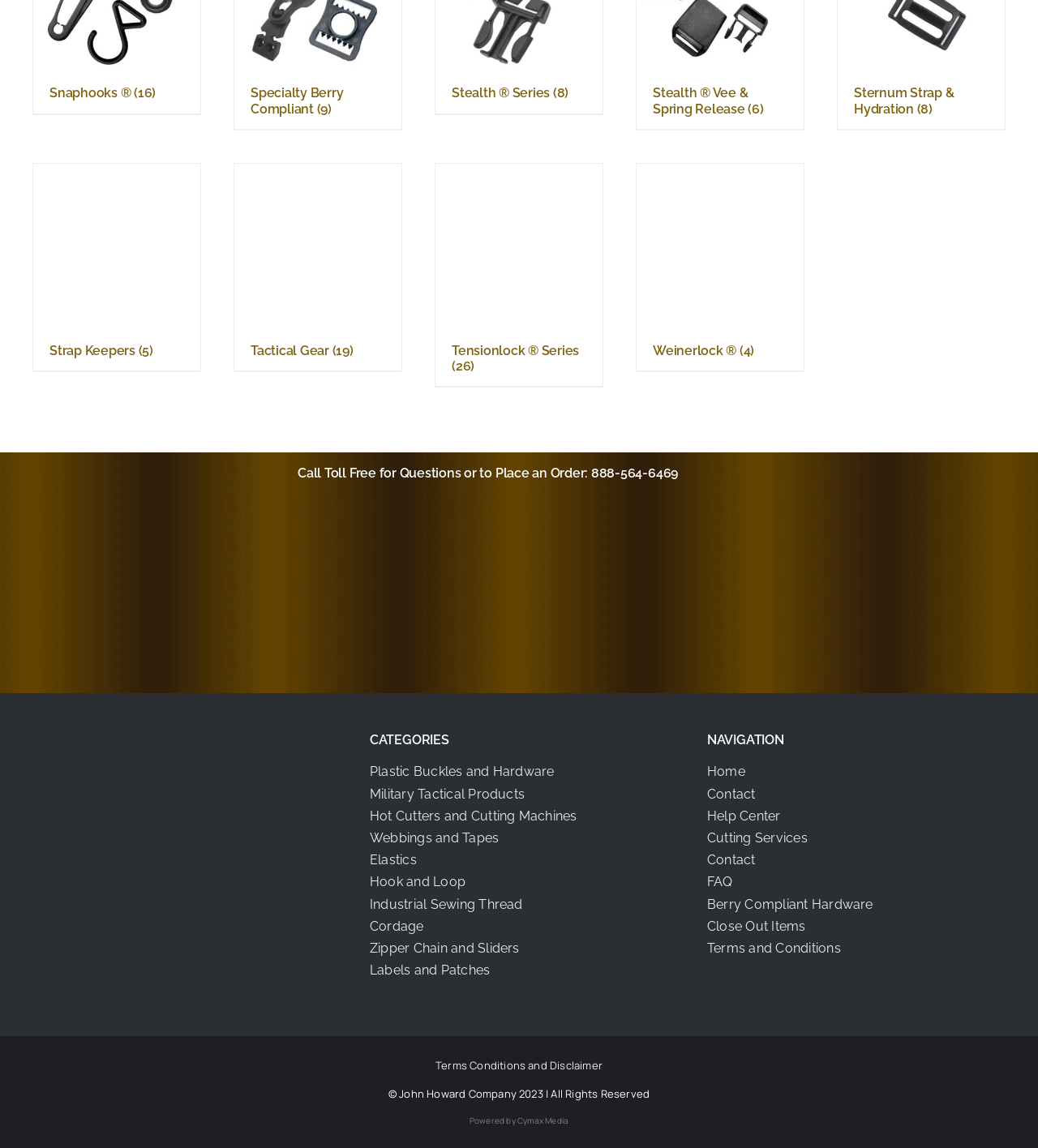Please identify the bounding box coordinates of the clickable area that will fulfill the following instruction: "Visit product category Strap Keepers". The coordinates should be in the format of four float numbers between 0 and 1, i.e., [left, top, right, bottom].

[0.032, 0.145, 0.193, 0.323]